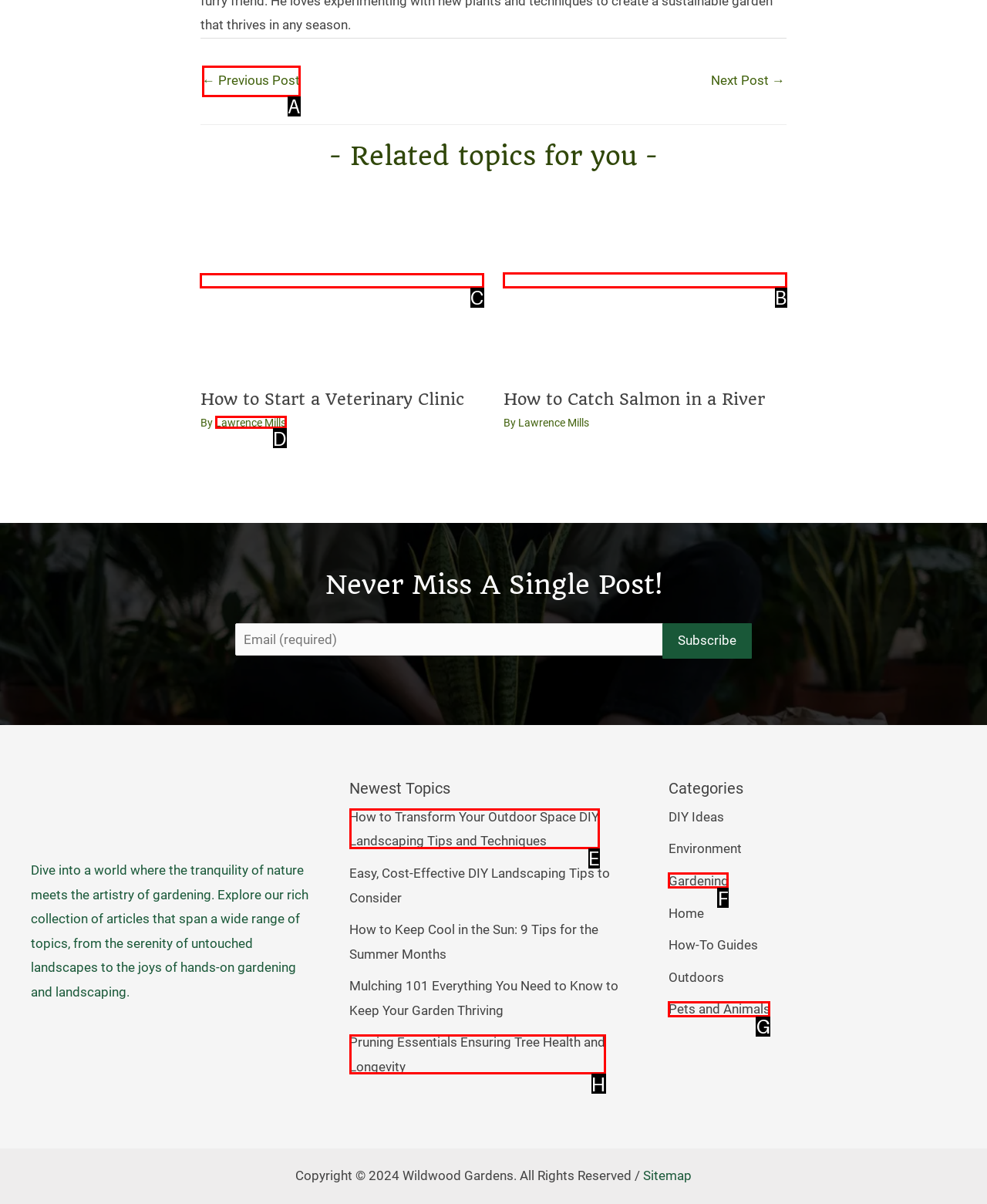Indicate which lettered UI element to click to fulfill the following task: Read more about 'How to Start a Veterinary Clinic'
Provide the letter of the correct option.

C